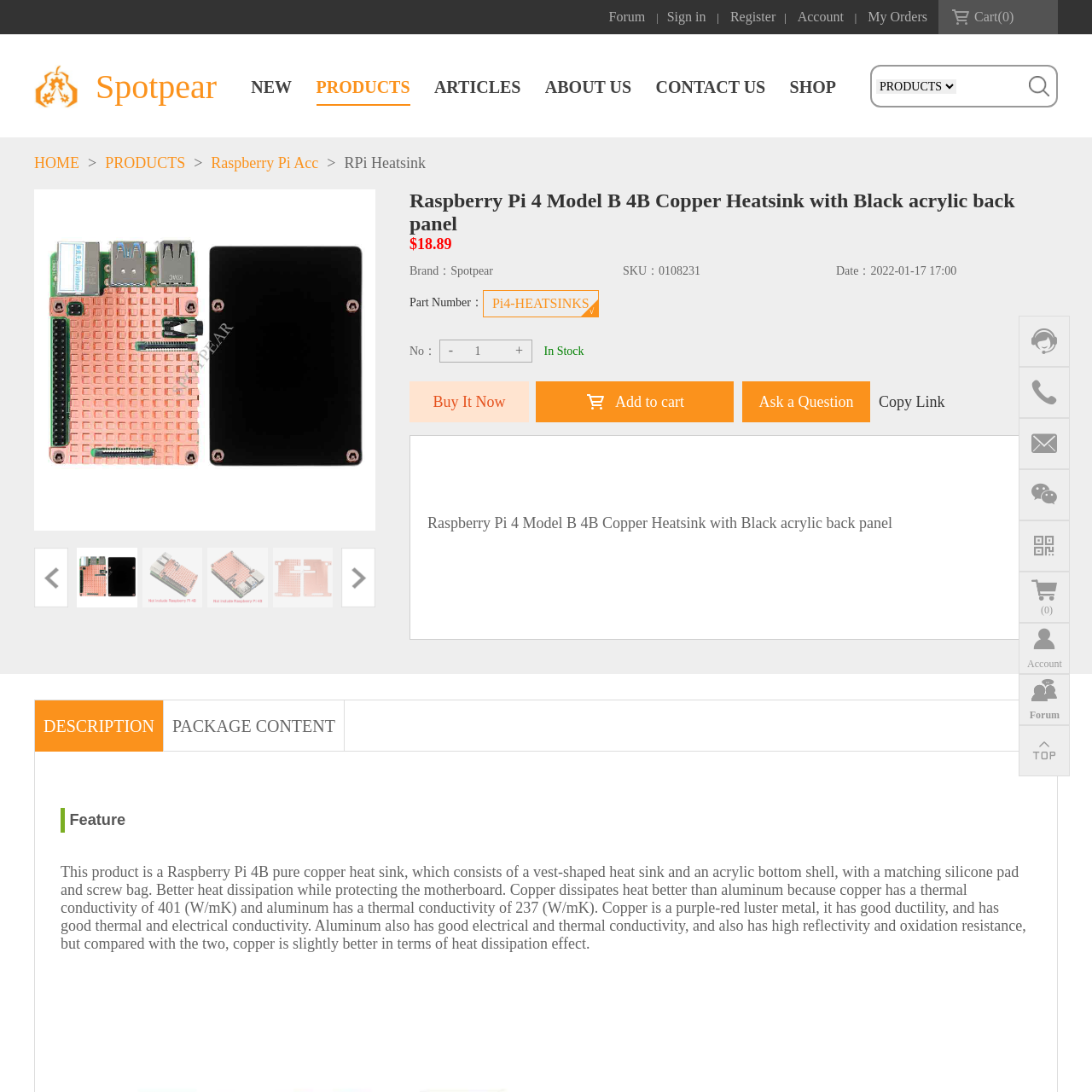Look at the image inside the red box and answer the question with a single word or phrase:
How much does the Raspberry Pi 4B heatsink cost?

$18.89